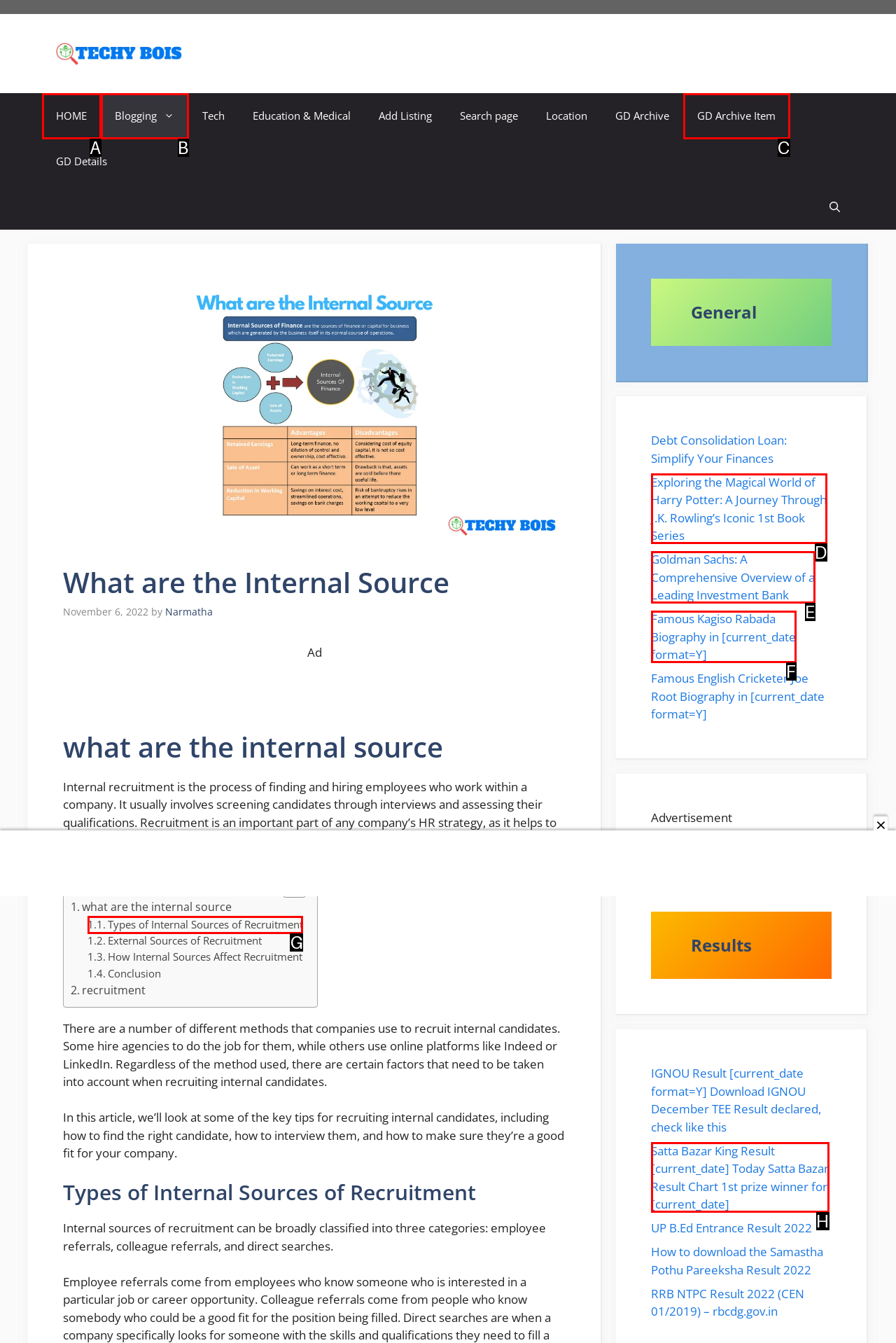Choose the HTML element to click for this instruction: Read more about 'Types of Internal Sources of Recruitment' Answer with the letter of the correct choice from the given options.

G